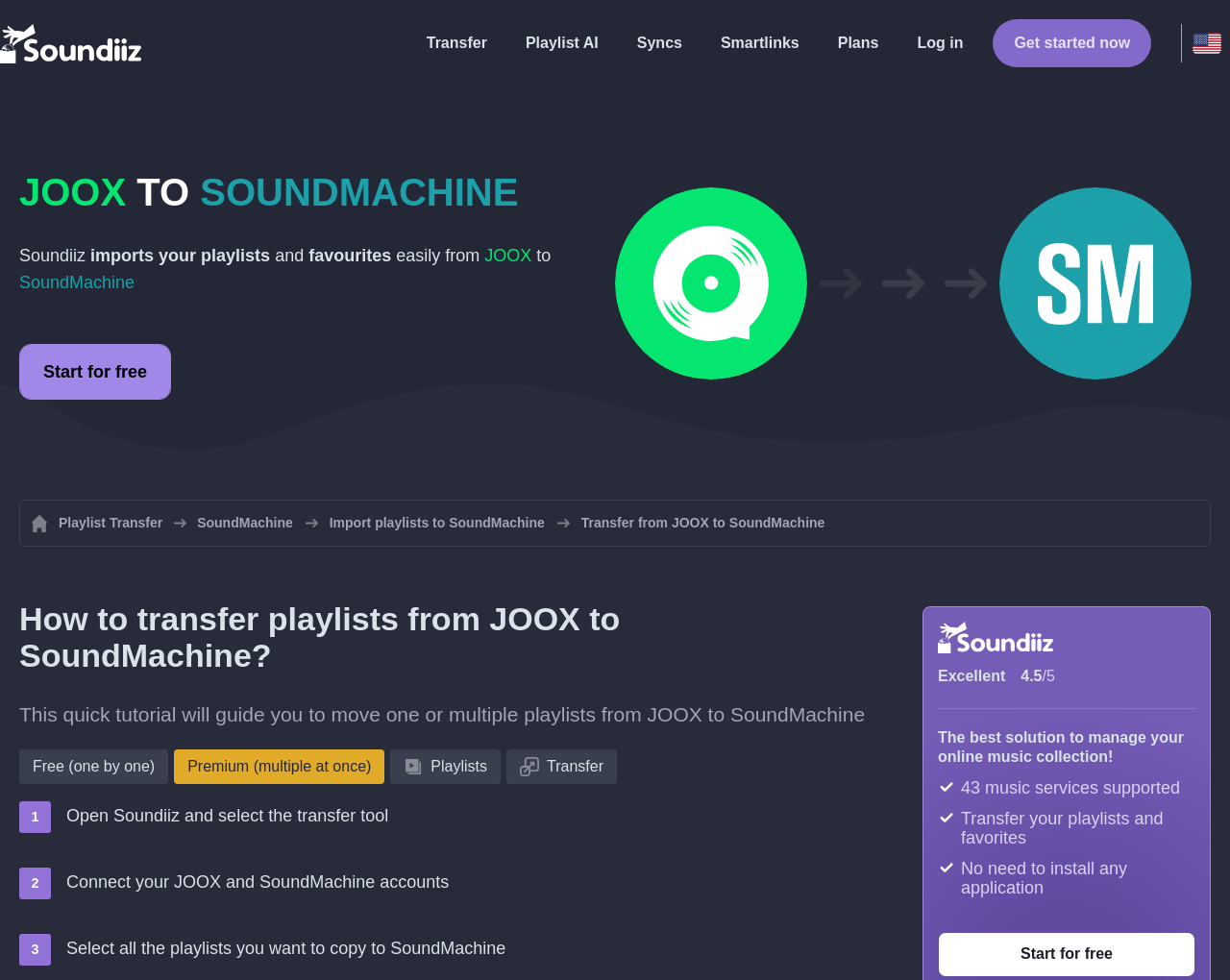Please respond to the question with a concise word or phrase:
What is the rating of the service?

4.5/5